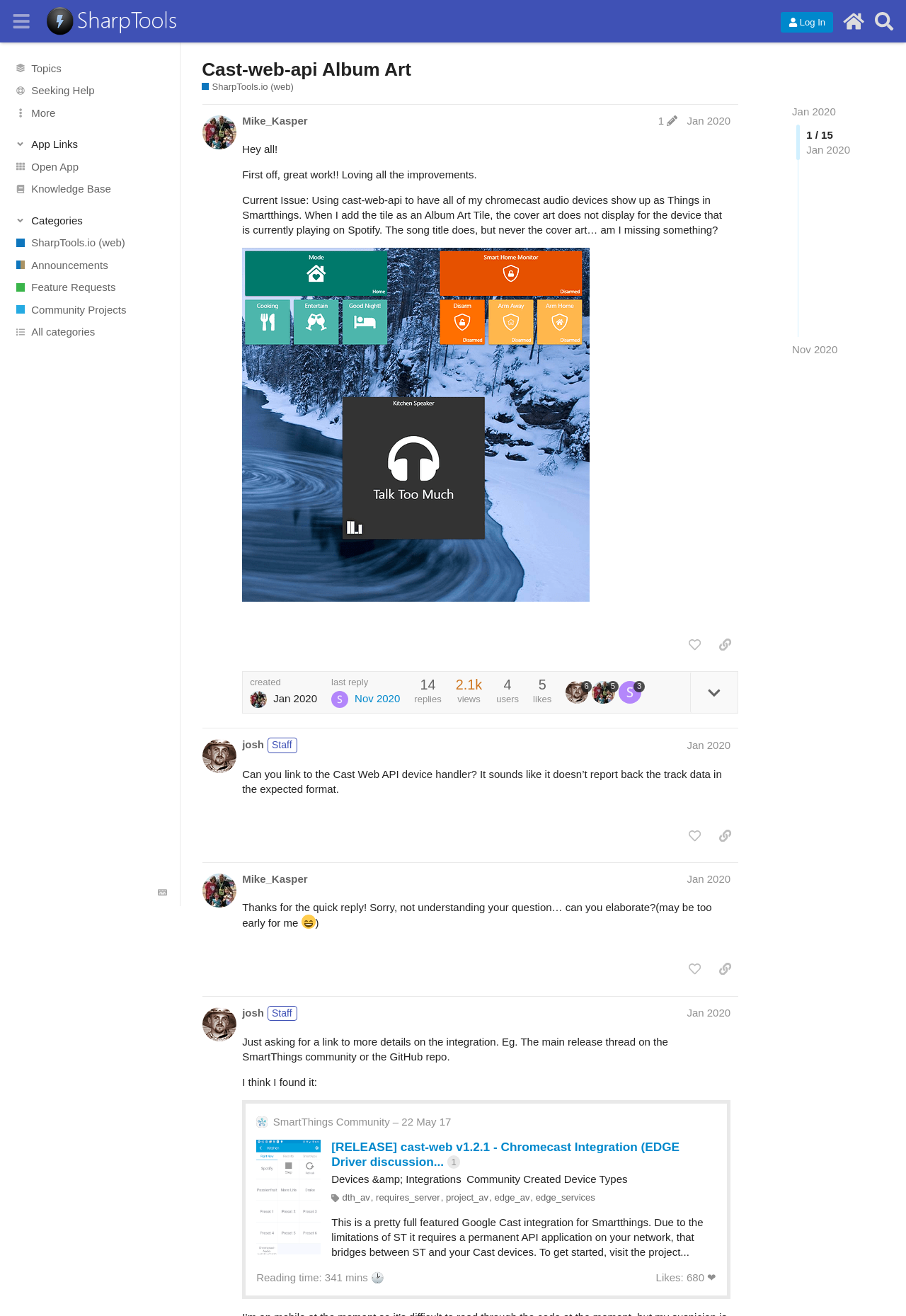What is the name of the community? Examine the screenshot and reply using just one word or a brief phrase.

SharpTools Community